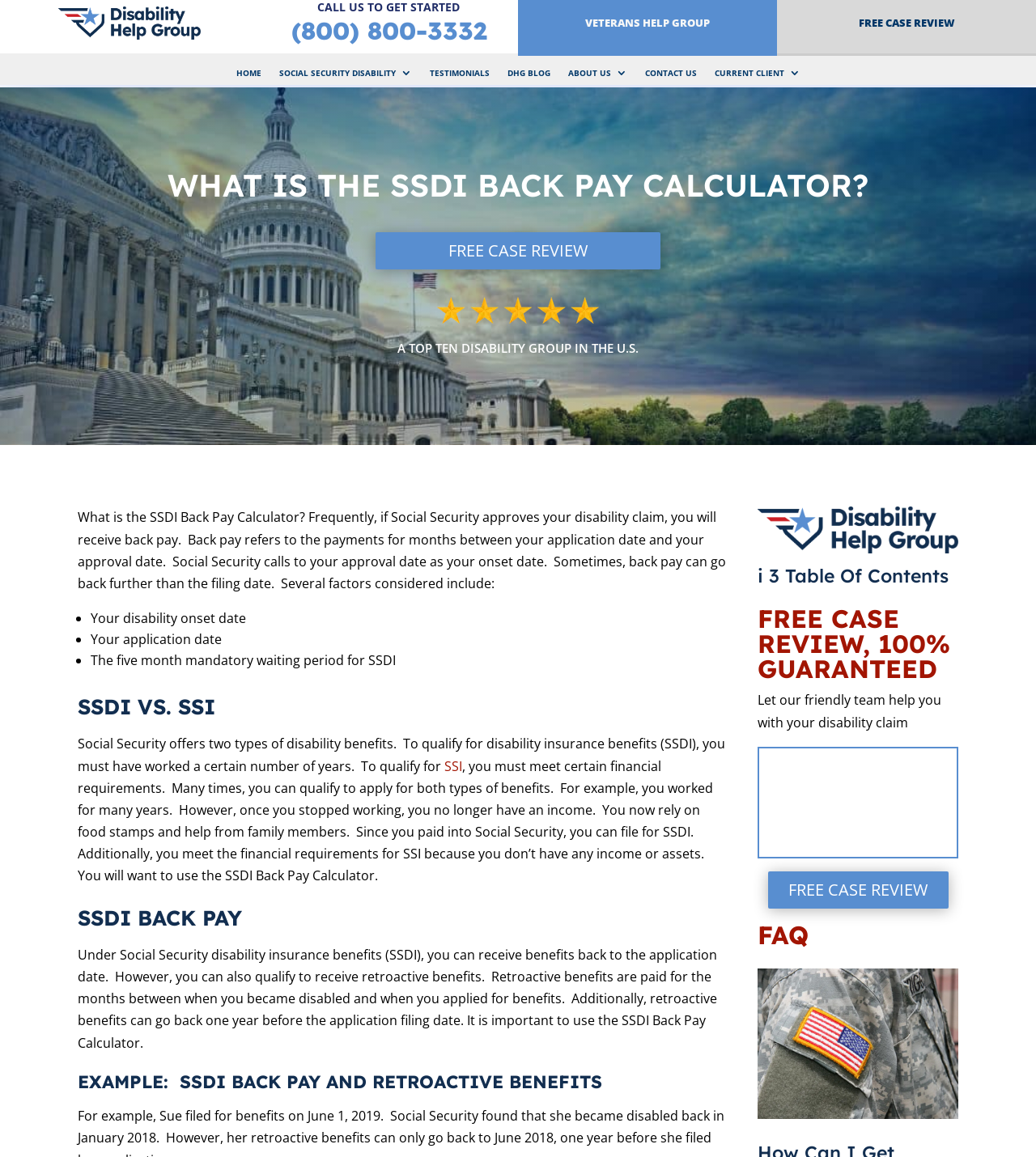Locate the bounding box coordinates of the clickable part needed for the task: "Call the phone number".

[0.25, 0.016, 0.5, 0.044]